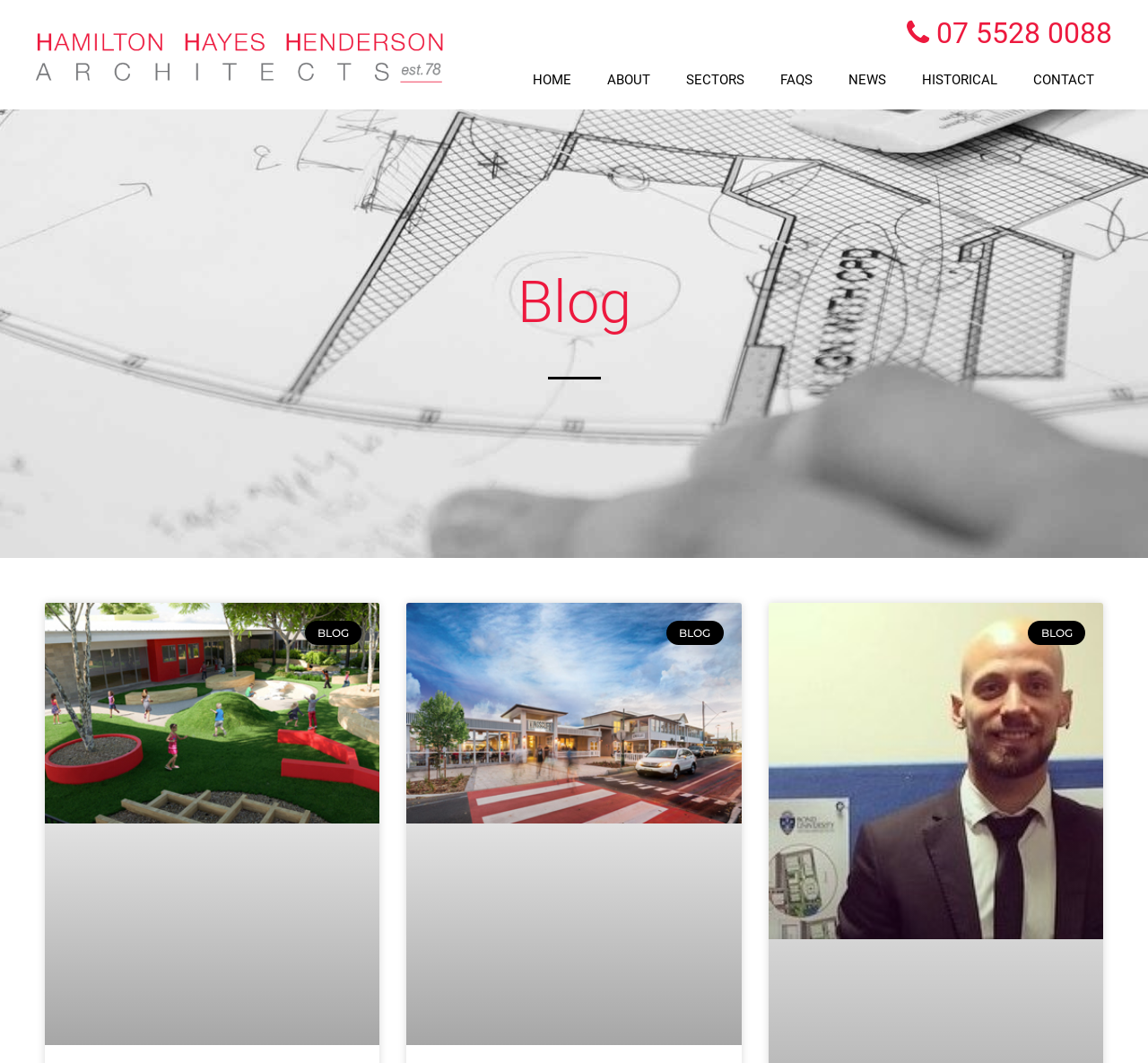Analyze the image and answer the question with as much detail as possible: 
How many navigation links are there?

I counted the number of links in the navigation menu, which includes HOME, ABOUT, SECTORS, FAQS, NEWS, HISTORICAL, and CONTACT.